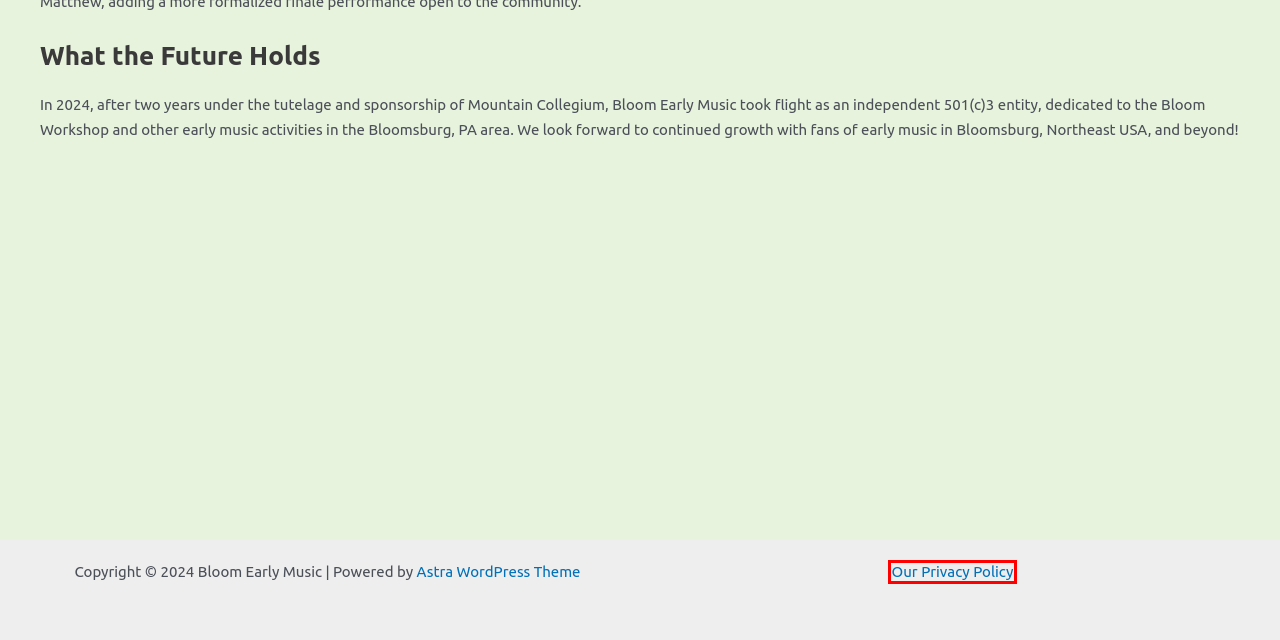Examine the screenshot of the webpage, which includes a red bounding box around an element. Choose the best matching webpage description for the page that will be displayed after clicking the element inside the red bounding box. Here are the candidates:
A. Privacy Policy – Bloom Early Music
B. Workshop Registration – Bloom Early Music
C. Nearby Attractions – Bloom Early Music
D. Astra – Fast, Lightweight & Customizable WordPress Theme - Download Now!
E. Lodging Options – Bloom Early Music
F. Faculty – Bloom Early Music
G. Bloom Early Music
H. Schedule – Bloom Early Music

A